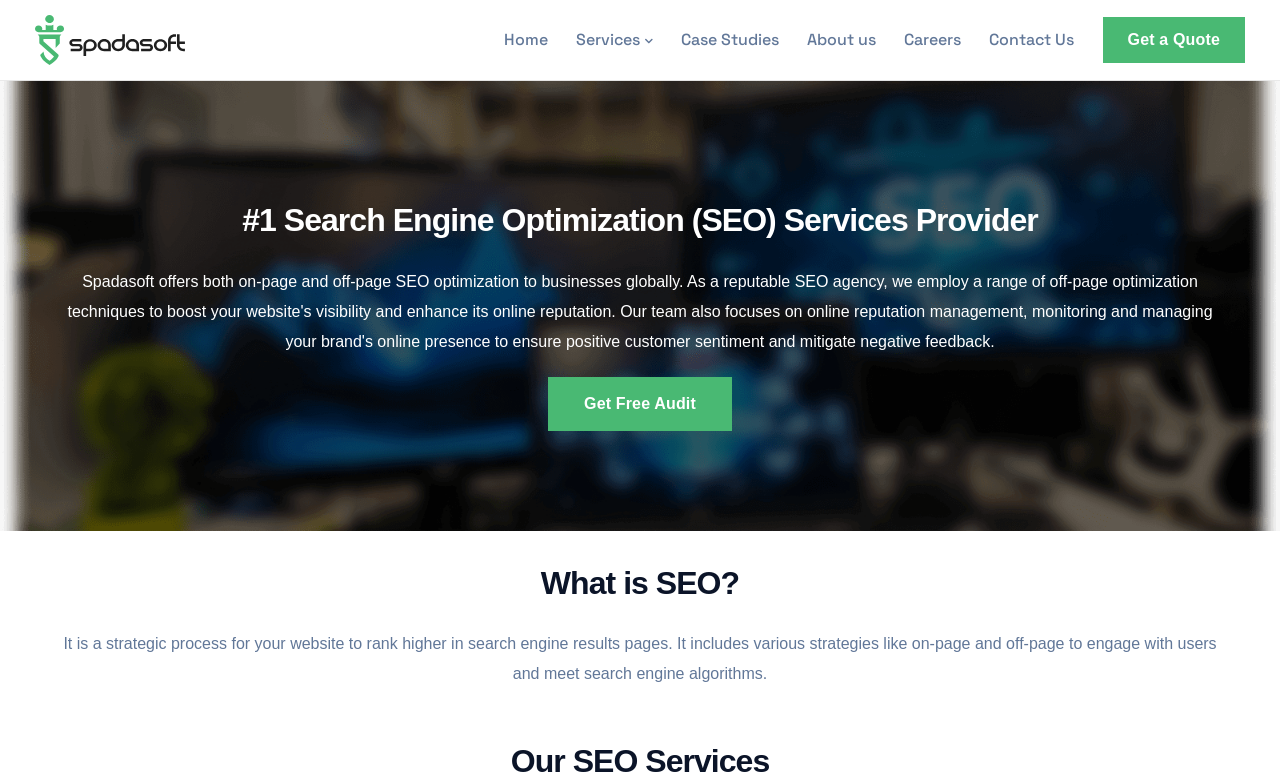Identify the coordinates of the bounding box for the element that must be clicked to accomplish the instruction: "Toggle website primary navigation".

None